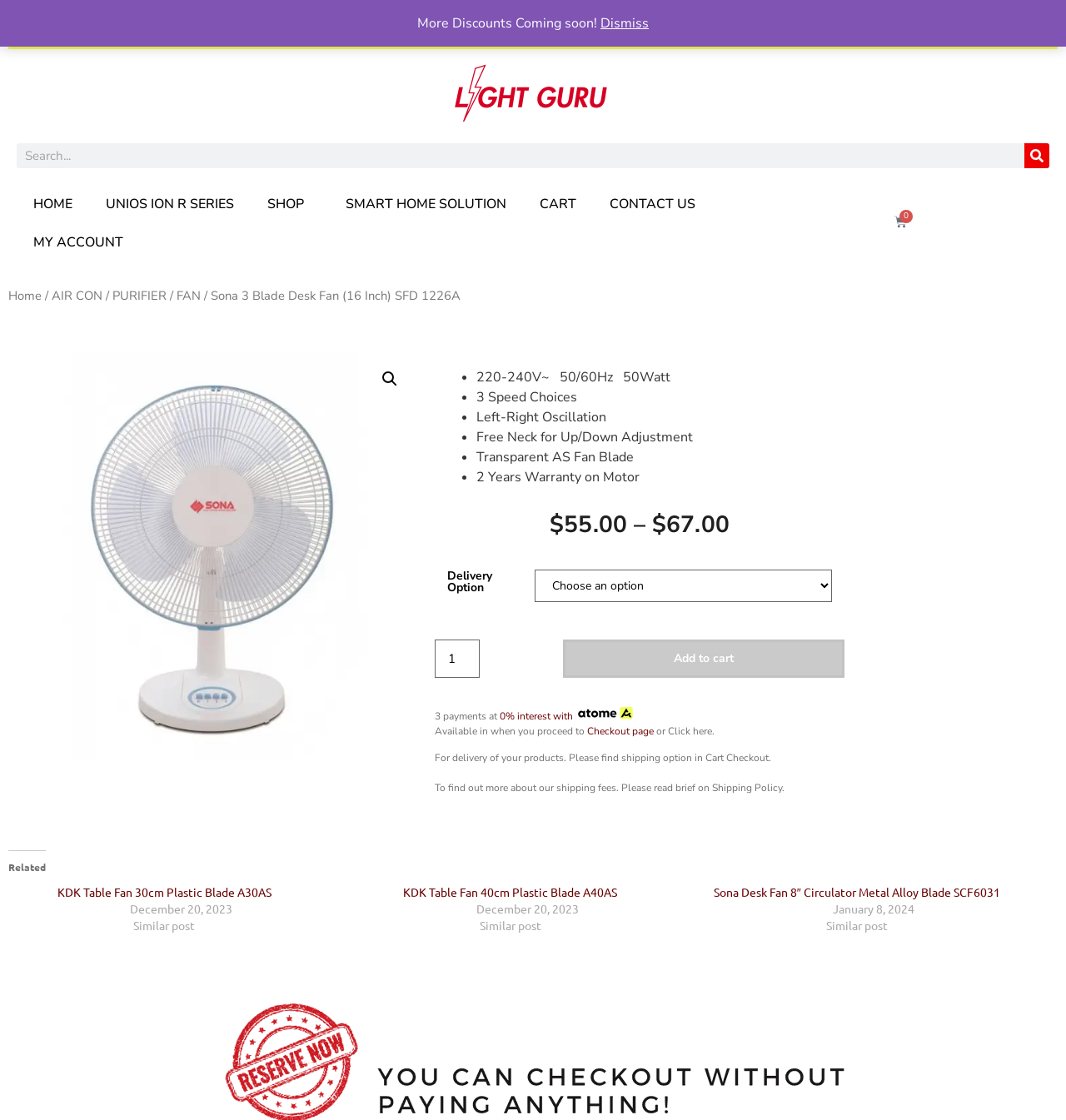What is the function of the 'Add to cart' button?
From the screenshot, provide a brief answer in one word or phrase.

To add product to cart